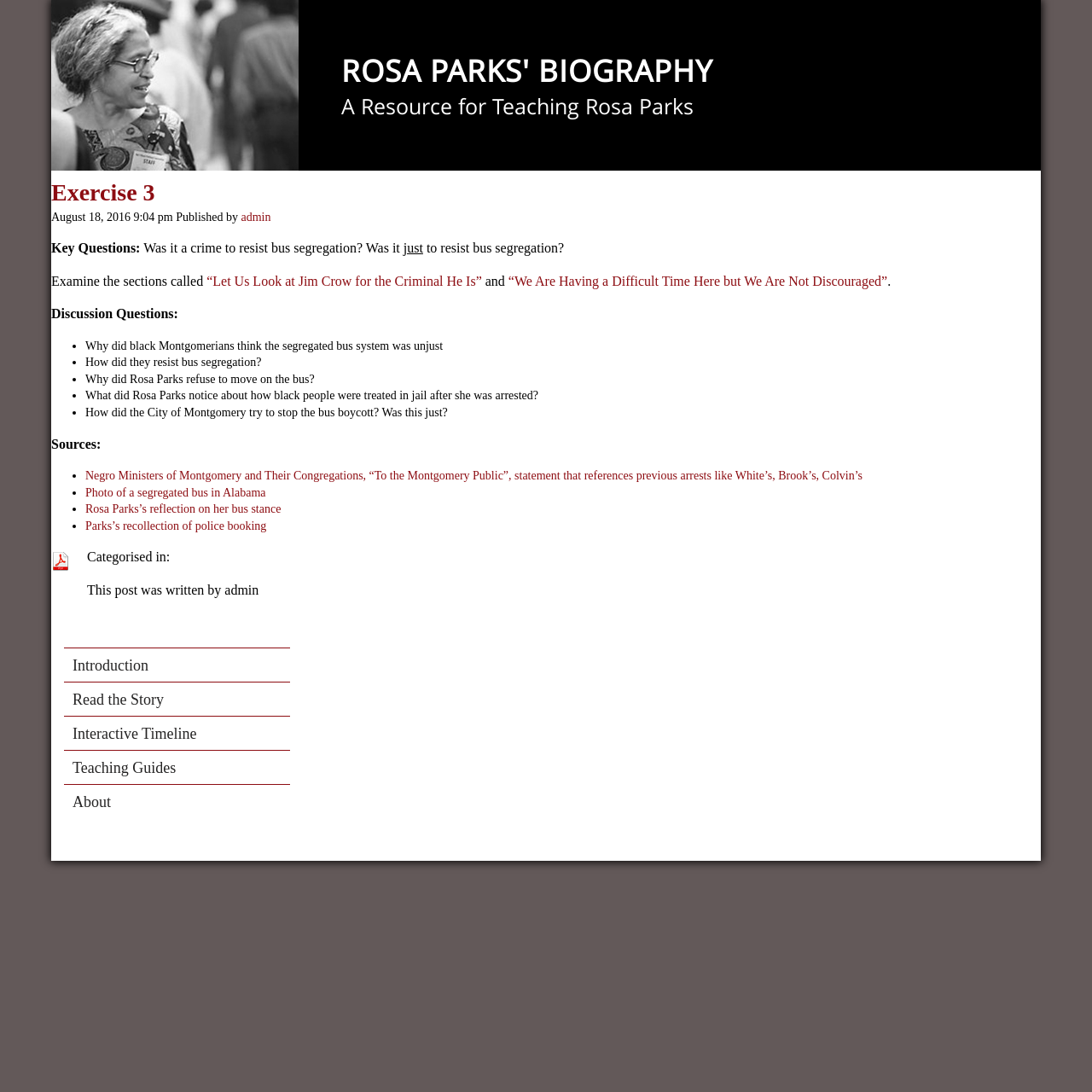Please specify the bounding box coordinates of the clickable region necessary for completing the following instruction: "View 'Let Us Look at Jim Crow for the Criminal He Is'". The coordinates must consist of four float numbers between 0 and 1, i.e., [left, top, right, bottom].

[0.189, 0.251, 0.441, 0.264]